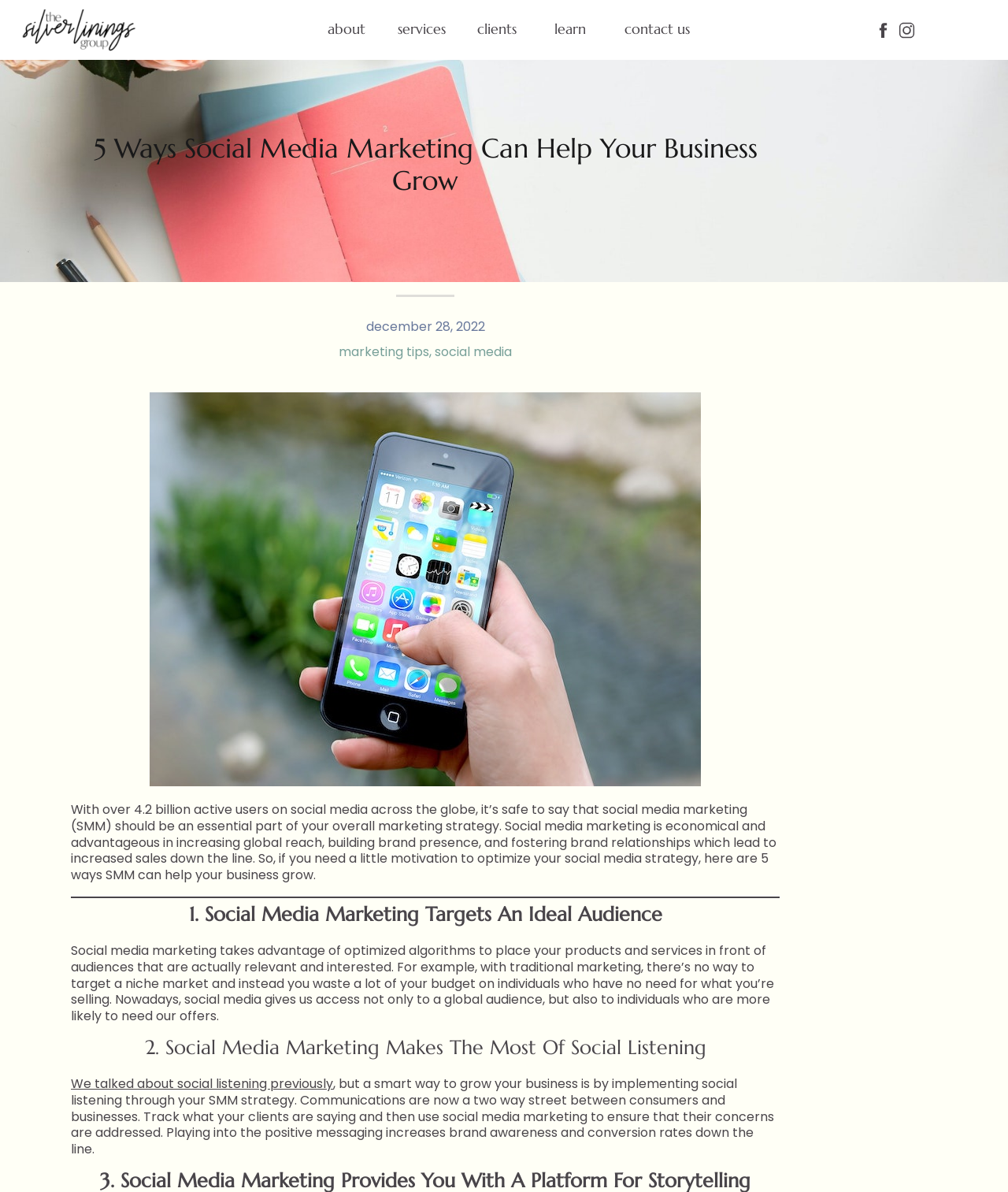Deliver a detailed narrative of the webpage's visual and textual elements.

The webpage is about social media marketing and its benefits for businesses. At the top, there are five links: "learn", "contact us", "services", "about", and "clients", which are likely part of the website's navigation menu. 

Below the navigation menu, there is a prominent heading that reads "5 Ways Social Media Marketing Can Help Your Business Grow". This heading is followed by two smaller headings: "marketing tips, social media" and "december 28, 2022", which may indicate the categories and date of publication of the article.

To the right of the headings, there are two small images. Below the headings and images, there is a large block of text that introduces the concept of social media marketing, highlighting its advantages in increasing global reach, building brand presence, and fostering brand relationships.

The article is divided into five sections, each with a heading that describes a way social media marketing can help businesses grow. The first section is "1. Social Media Marketing Targets An Ideal Audience", which explains how social media marketing can target a specific audience. The second section is "2. Social Media Marketing Makes The Most Of Social Listening", which discusses the importance of social listening in social media marketing. The third section is "3. Social Media Marketing Provides You With A Platform For Storytelling", but its content is not fully provided in the accessibility tree.

Throughout the webpage, there are several links and images, but the main focus is on the article's content, which provides information and tips on social media marketing.